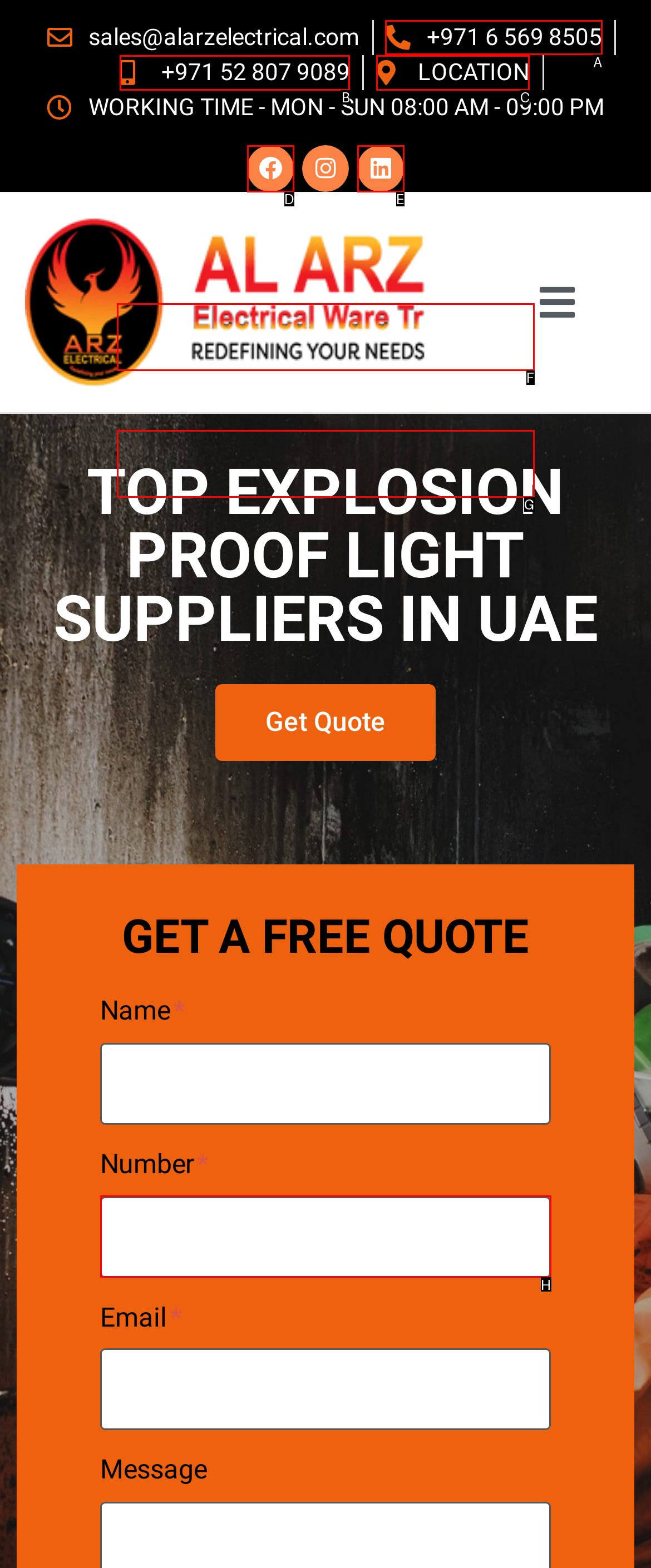Which option should I select to accomplish the task: Call the phone number +971 6 569 8505? Respond with the corresponding letter from the given choices.

A